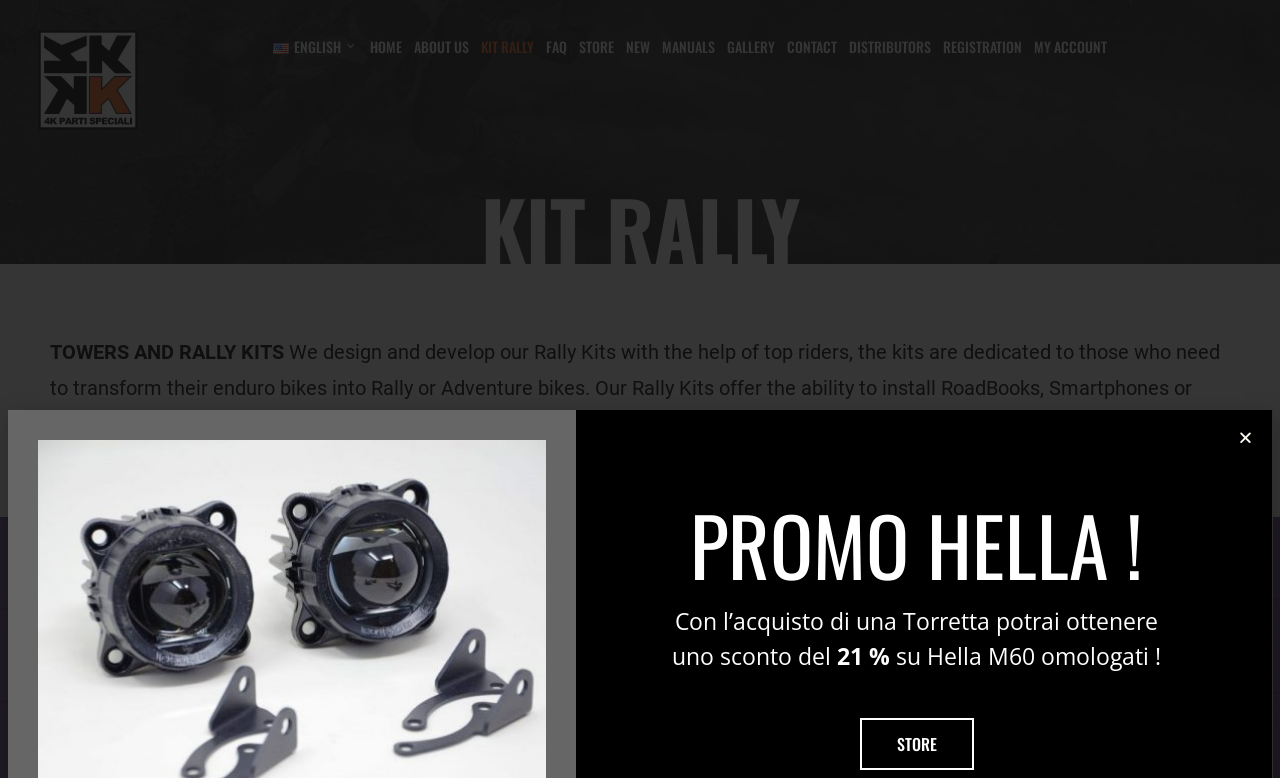Please mark the clickable region by giving the bounding box coordinates needed to complete this instruction: "Visit the 'STORE' to get promo".

[0.672, 0.923, 0.761, 0.99]